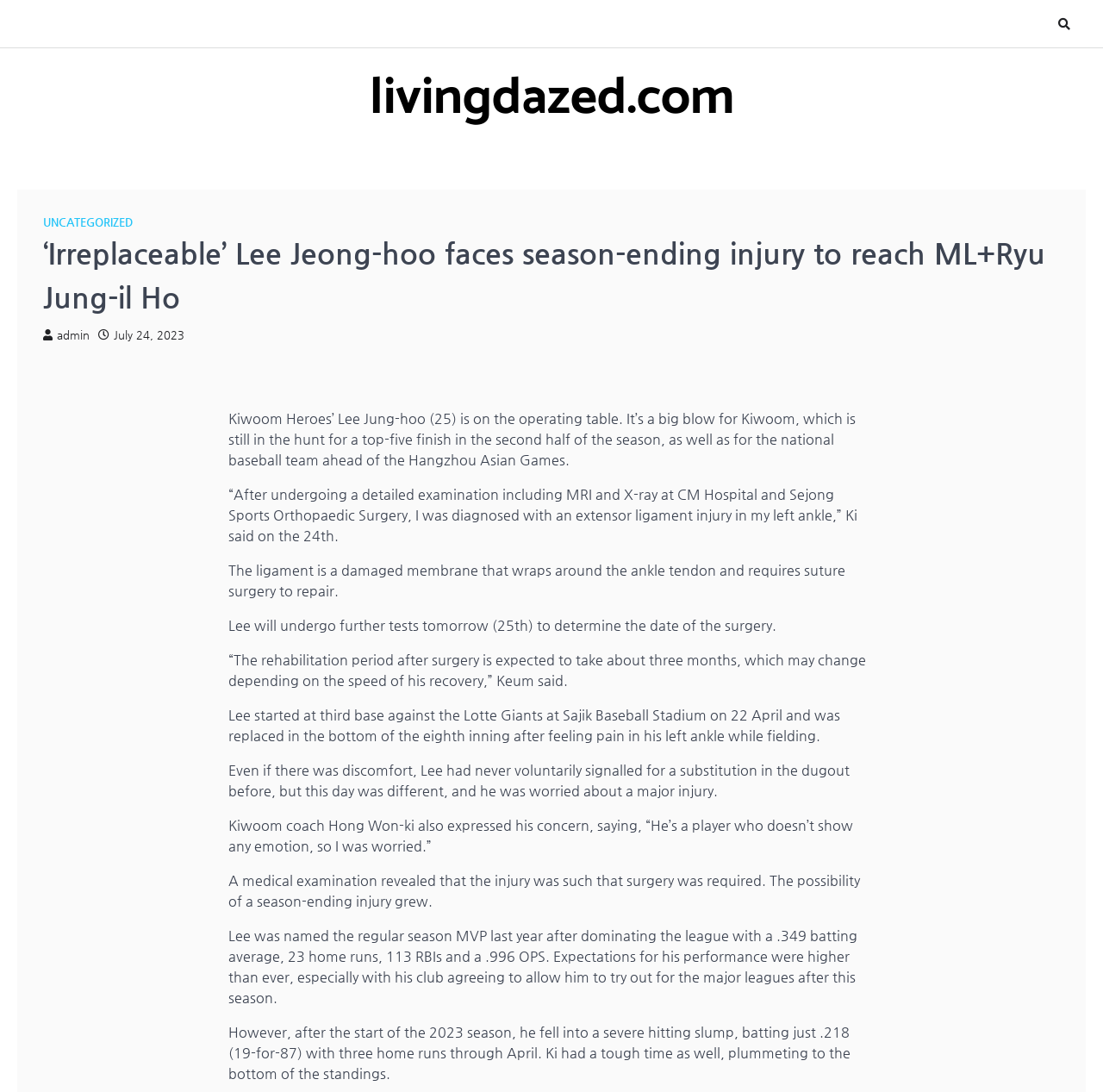What is Lee Jung-hoo's batting average last year?
Answer the question with a single word or phrase by looking at the picture.

.349